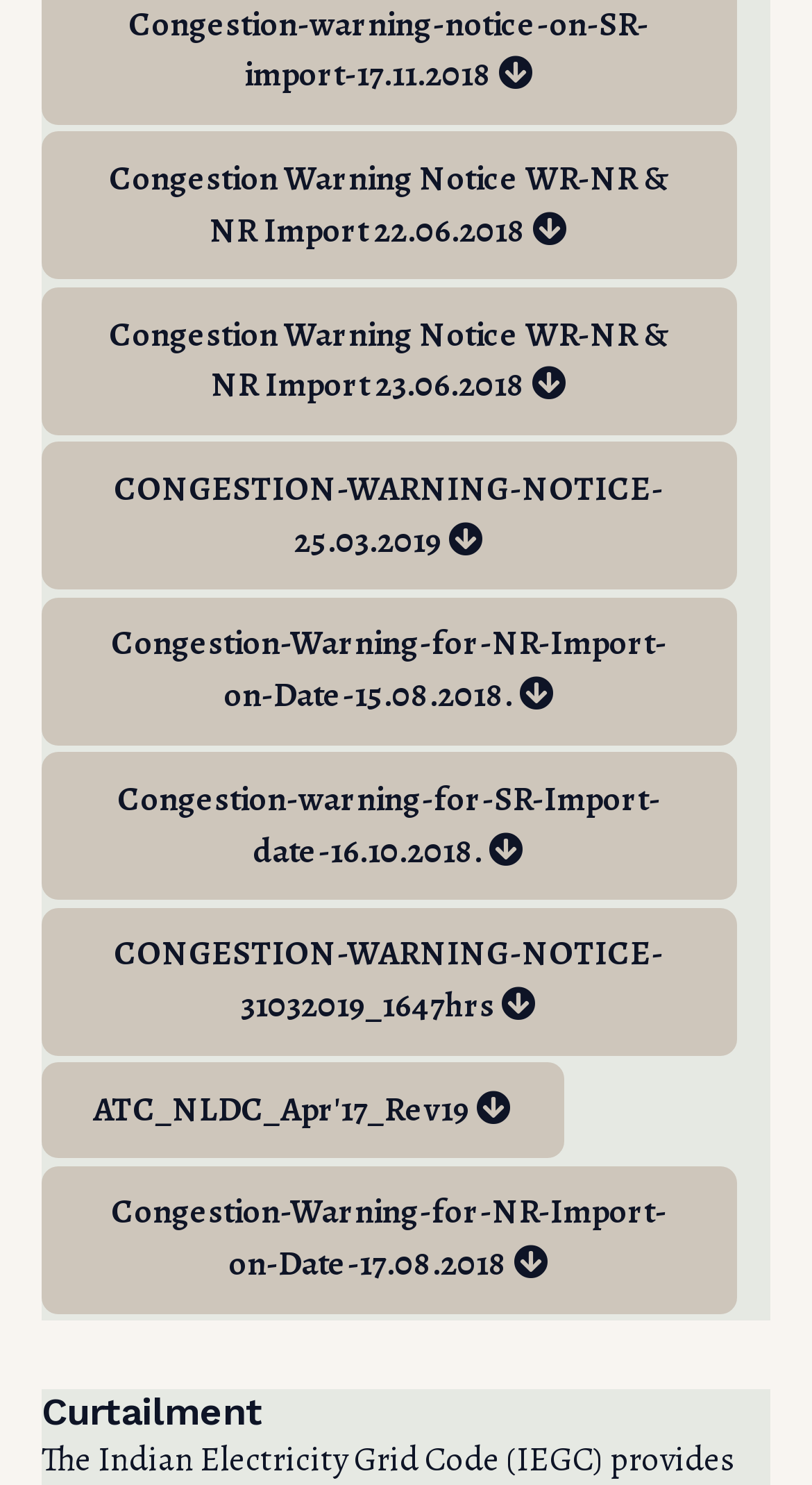Please specify the bounding box coordinates of the element that should be clicked to execute the given instruction: 'Access Congestion Warning for NR Import on Date 17.08.2018'. Ensure the coordinates are four float numbers between 0 and 1, expressed as [left, top, right, bottom].

[0.051, 0.785, 0.906, 0.884]